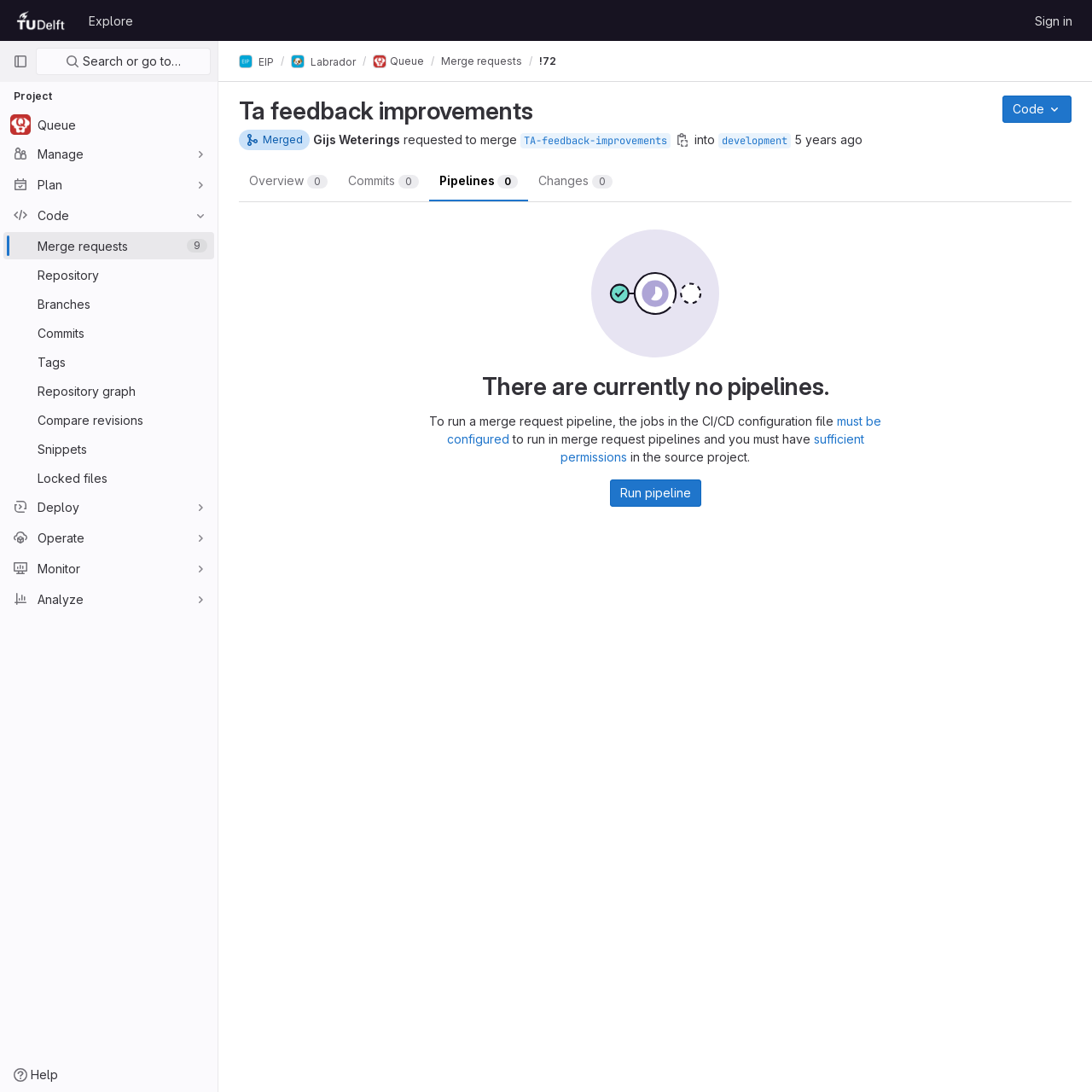What is the status of the merge request?
From the details in the image, provide a complete and detailed answer to the question.

I found the status of the merge request by looking at the main section, where I saw a generic element with the text 'Merged', which suggests that the merge request has been merged.